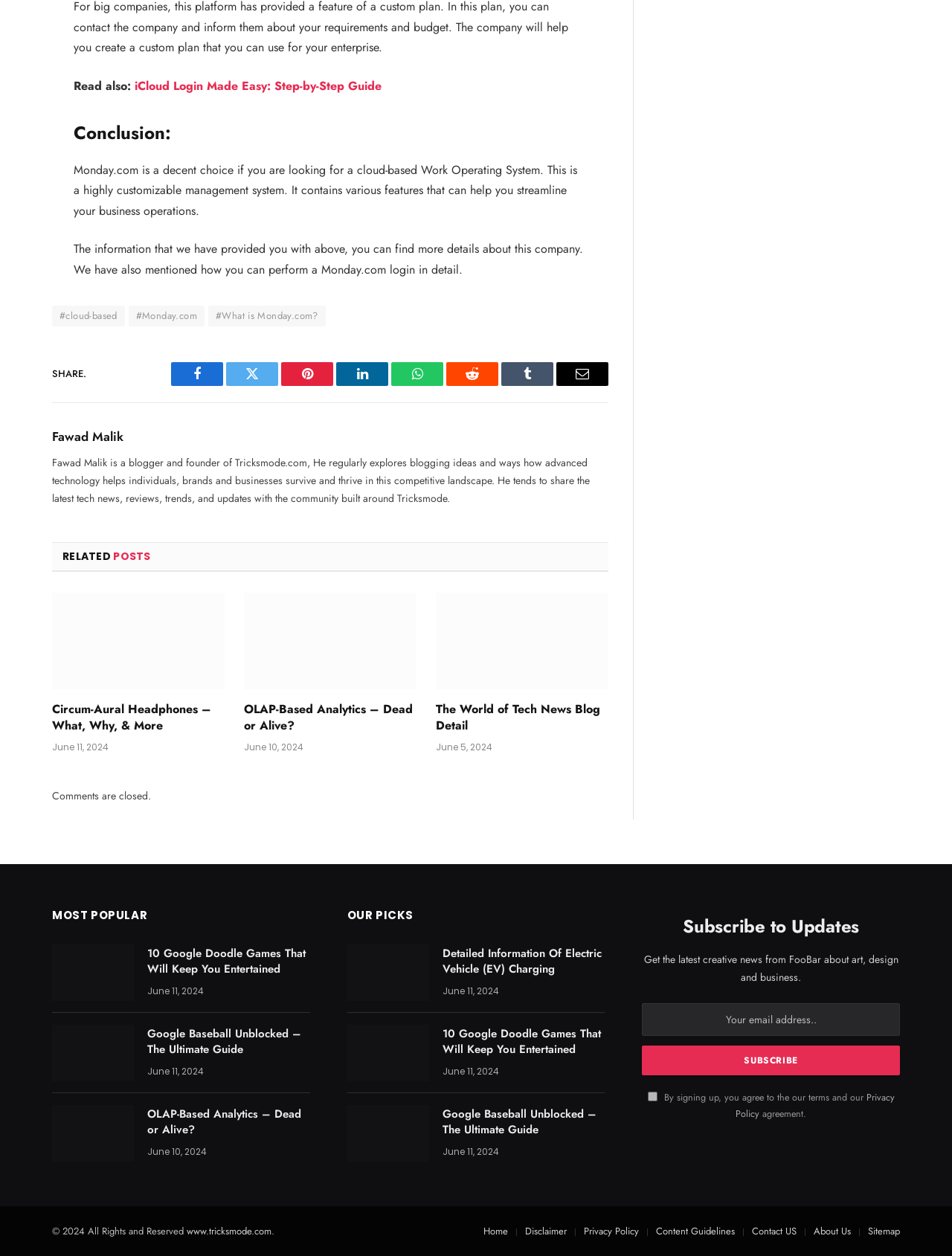Find the bounding box coordinates of the area to click in order to follow the instruction: "View the 'MOST POPULAR' section".

[0.055, 0.723, 0.155, 0.734]